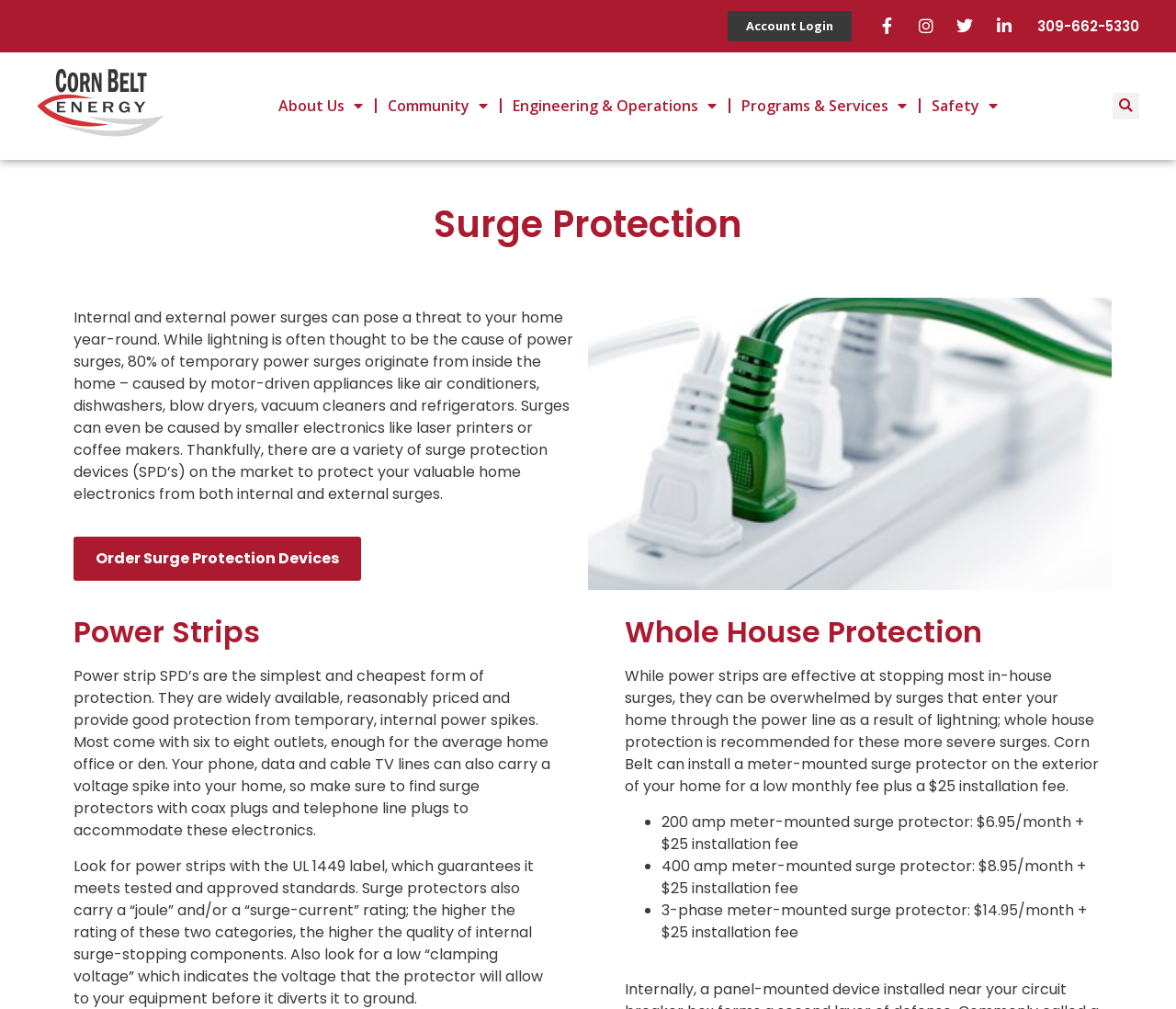Locate the bounding box coordinates of the area where you should click to accomplish the instruction: "Search for something".

[0.946, 0.092, 0.969, 0.118]